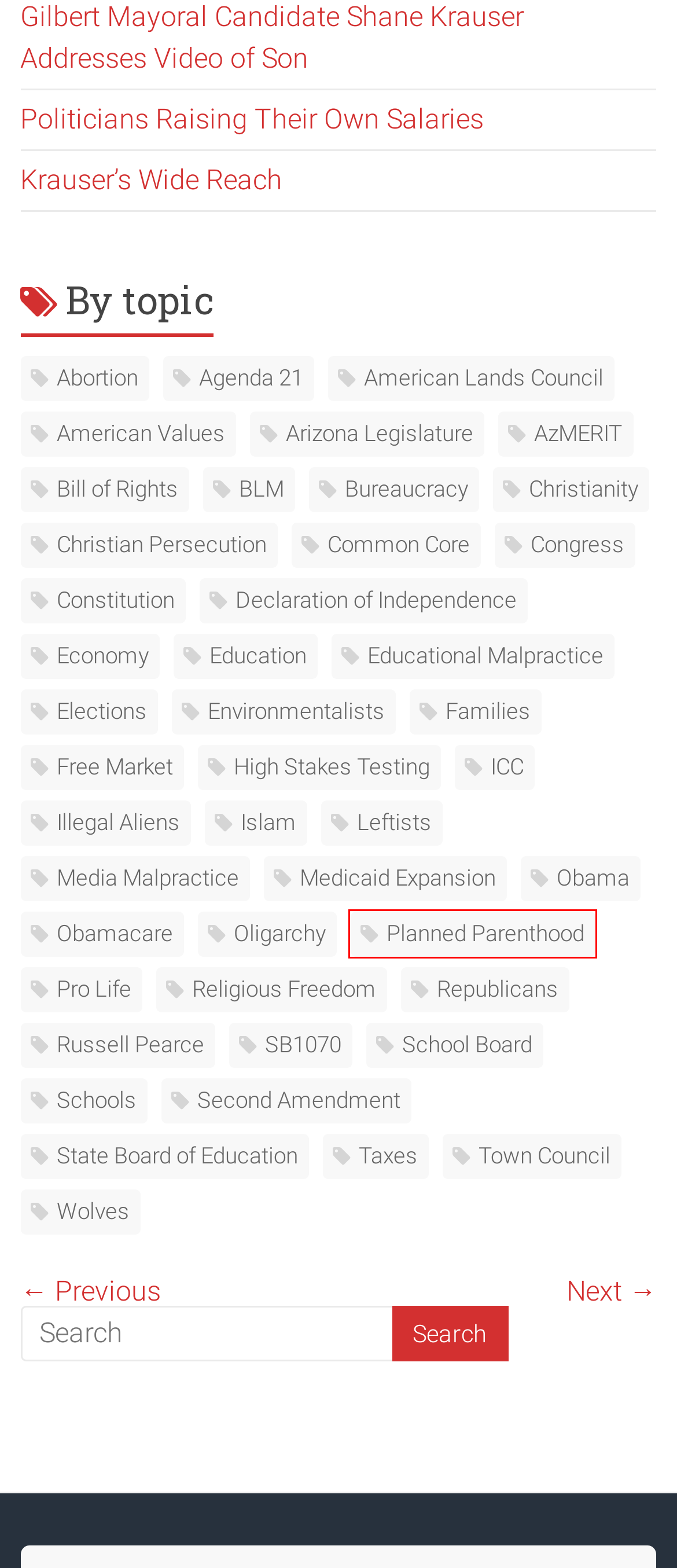Observe the screenshot of a webpage with a red bounding box around an element. Identify the webpage description that best fits the new page after the element inside the bounding box is clicked. The candidates are:
A. American Lands Council Archives » Gilbert Watch
B. Oligarchy Archives » Gilbert Watch
C. SB1070 Archives » Gilbert Watch
D. Constitution Archives » Gilbert Watch
E. Planned Parenthood Archives » Gilbert Watch
F. Religious Freedom Archives » Gilbert Watch
G. BLM Archives » Gilbert Watch
H. Educational Malpractice Archives » Page 2 of 4 » Gilbert Watch

E